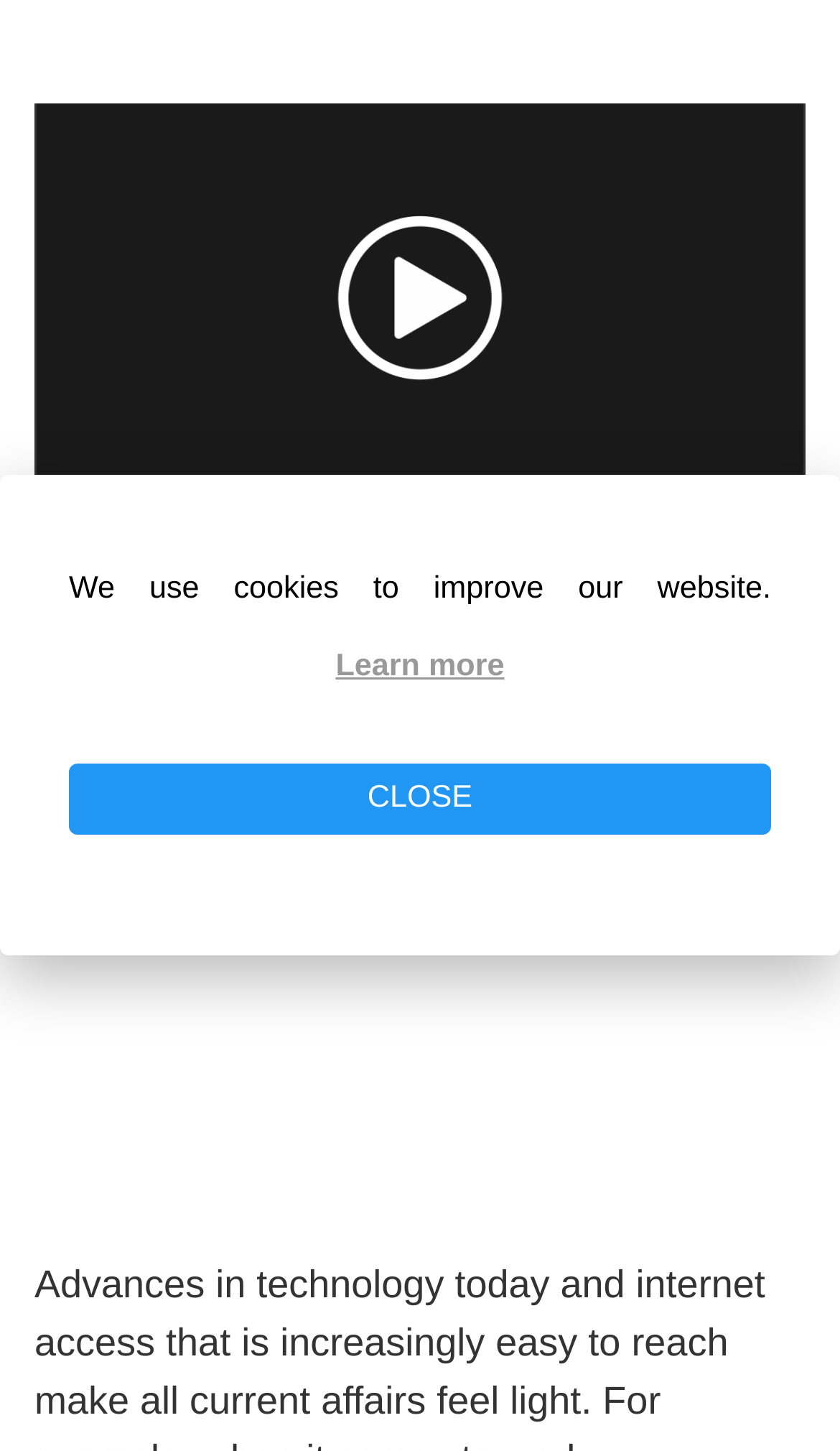How many figures are on the webpage?
Please use the visual content to give a single word or phrase answer.

1